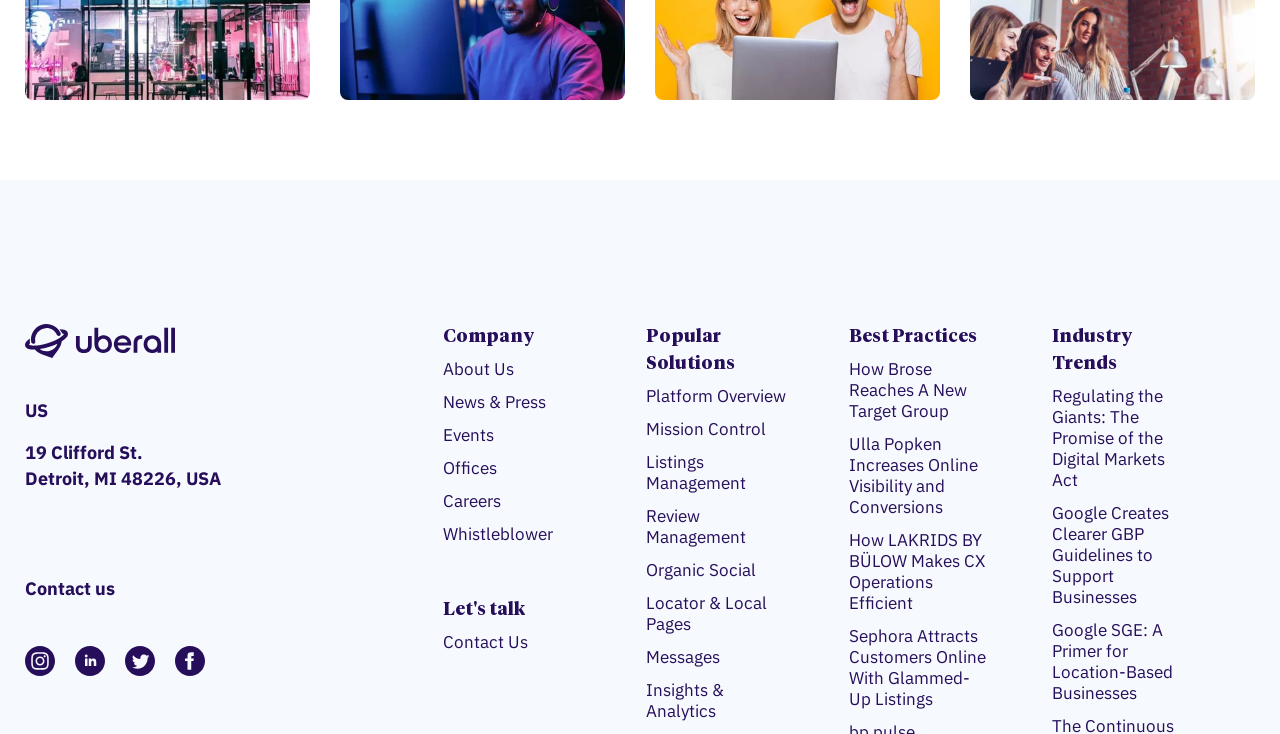Determine the bounding box coordinates of the clickable element to achieve the following action: 'Learn about Uberall on Instagram'. Provide the coordinates as four float values between 0 and 1, formatted as [left, top, right, bottom].

[0.02, 0.878, 0.043, 0.921]